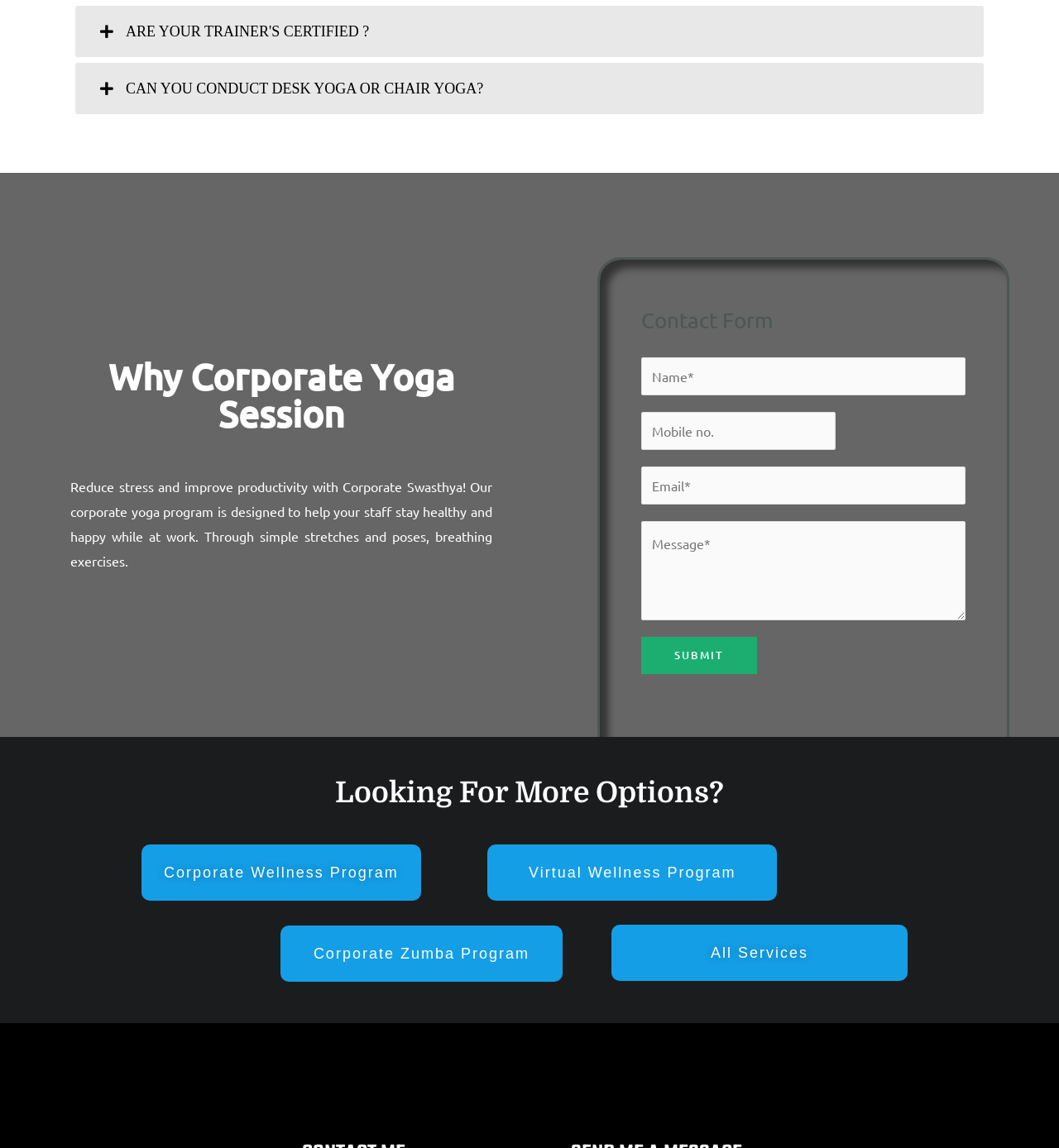Please give a one-word or short phrase response to the following question: 
What is the heading above the contact form?

Contact Form